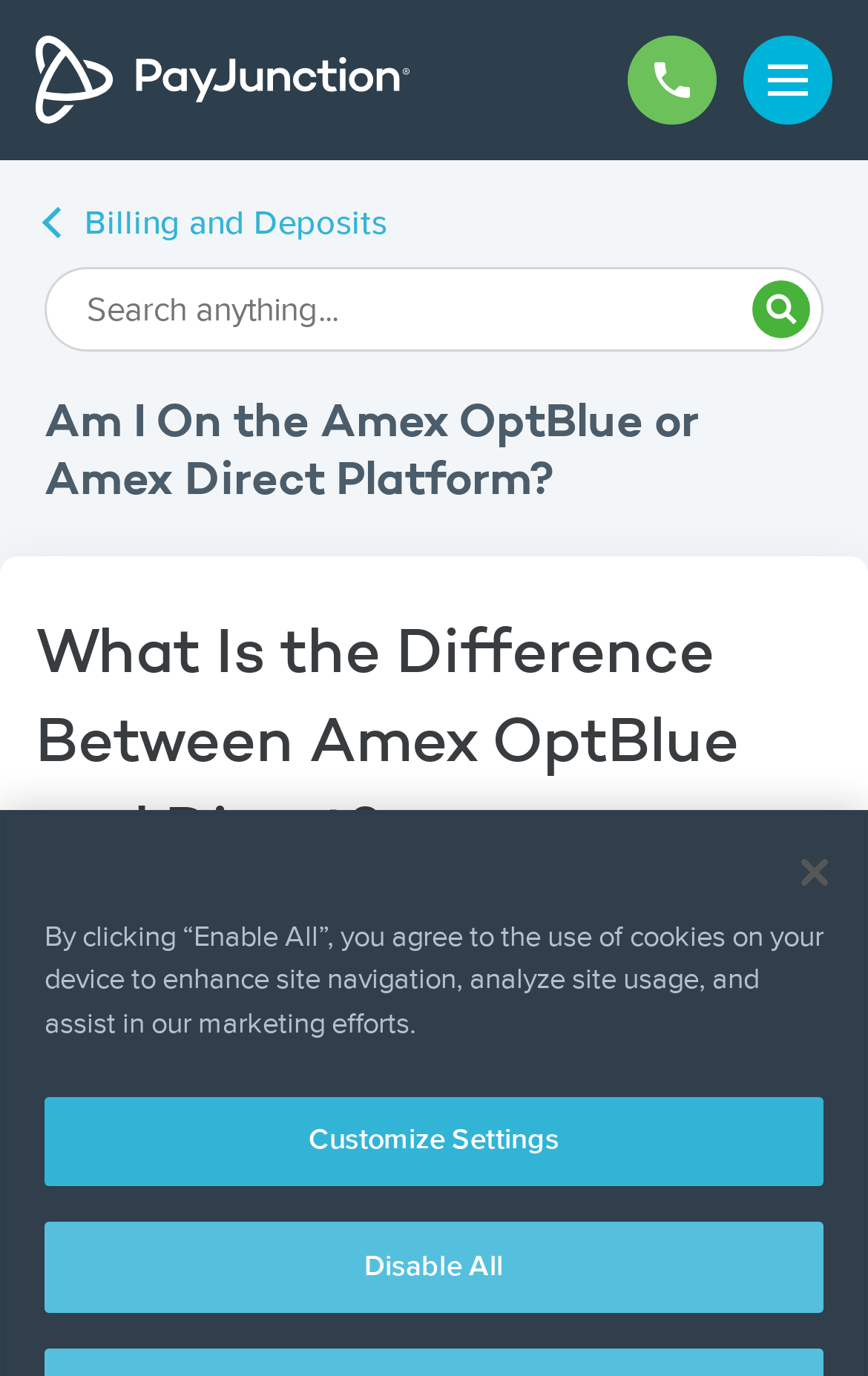Given the element description "Outdoor Power Tools" in the screenshot, predict the bounding box coordinates of that UI element.

None